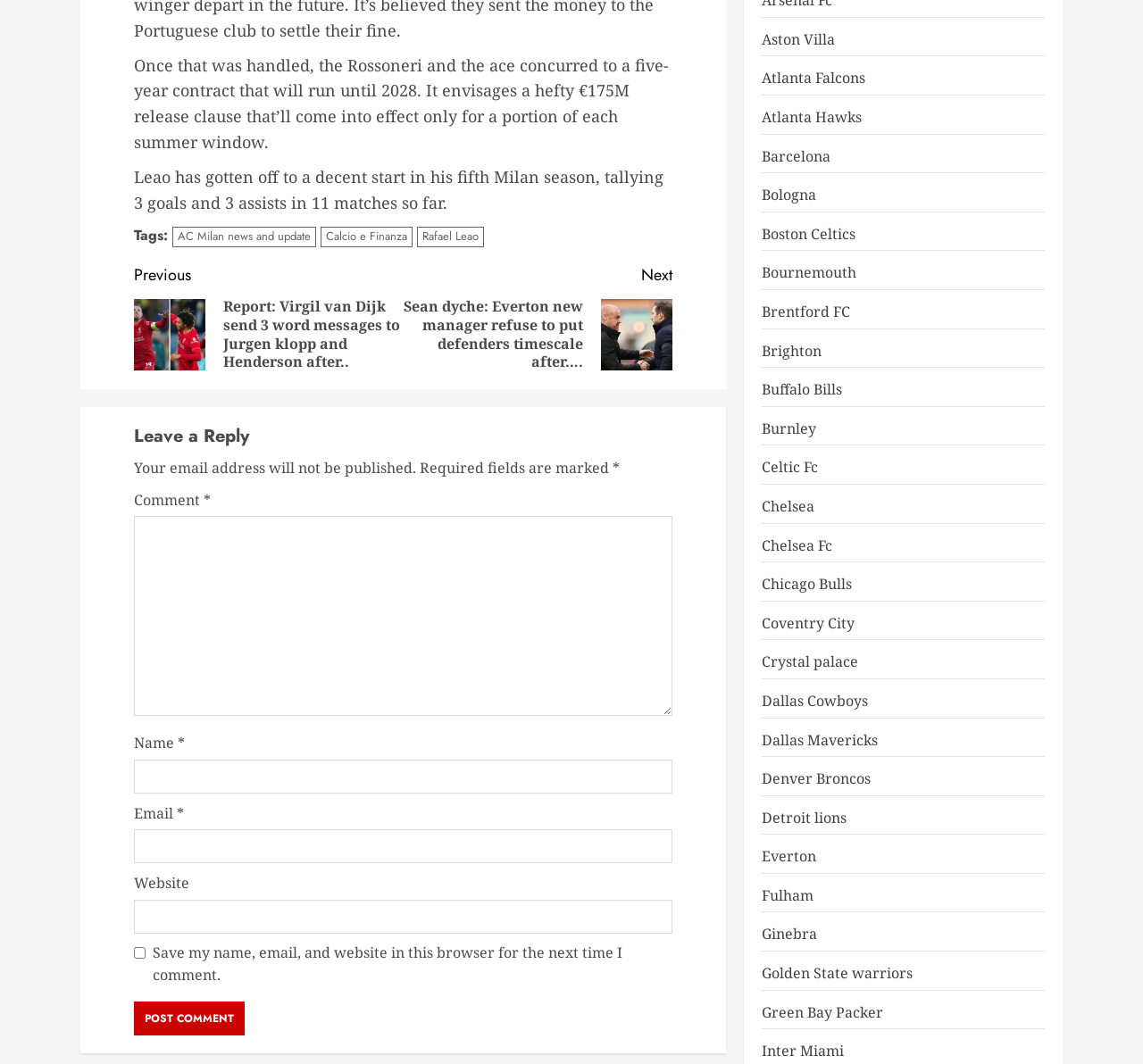Can you pinpoint the bounding box coordinates for the clickable element required for this instruction: "Click on the 'Rafael Leao' link"? The coordinates should be four float numbers between 0 and 1, i.e., [left, top, right, bottom].

[0.365, 0.213, 0.423, 0.233]